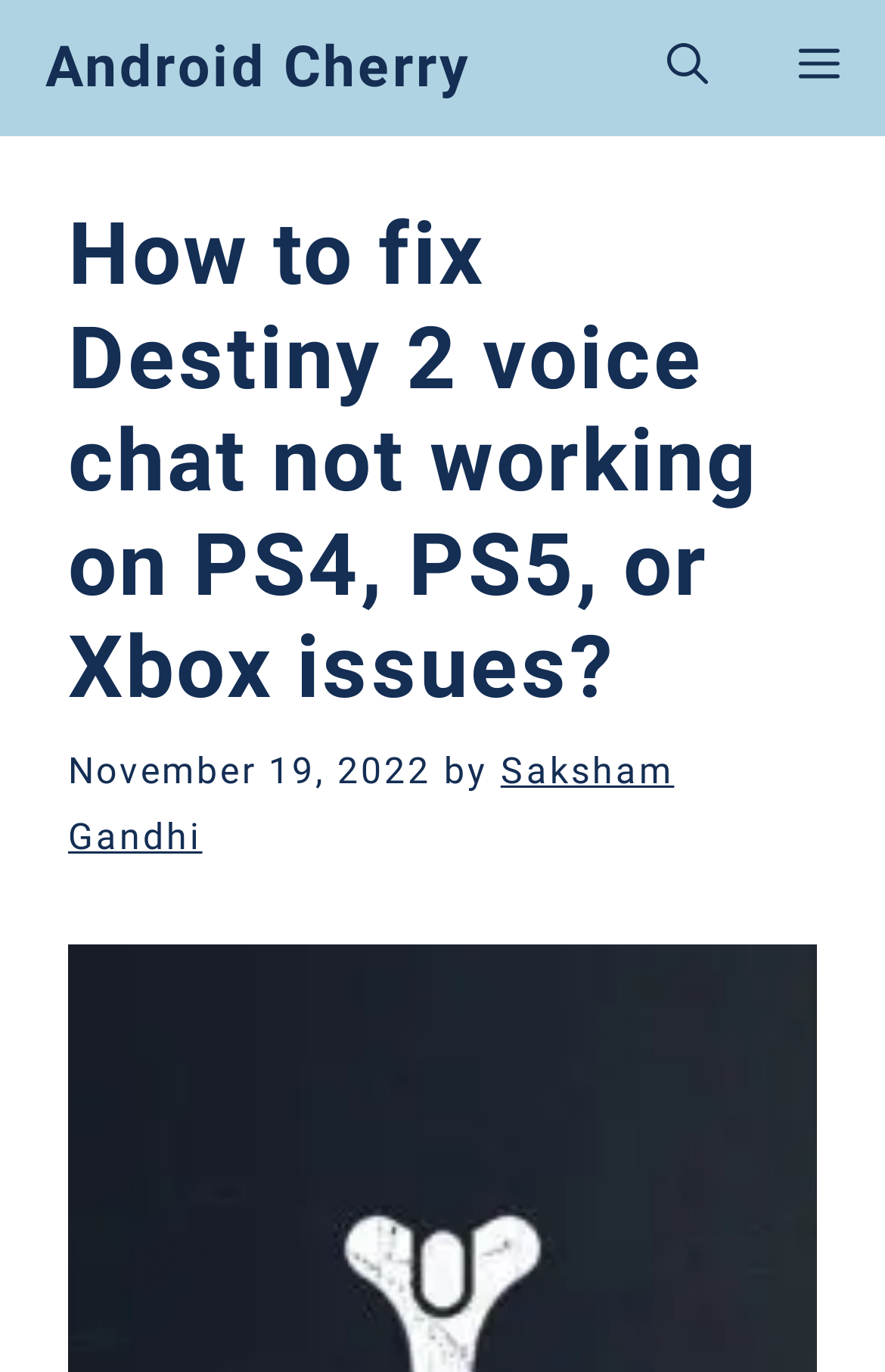What is the name of the website?
Based on the image, answer the question in a detailed manner.

I found the name of the website by looking at the link element at the top of the page, which is 'Android Cherry'.